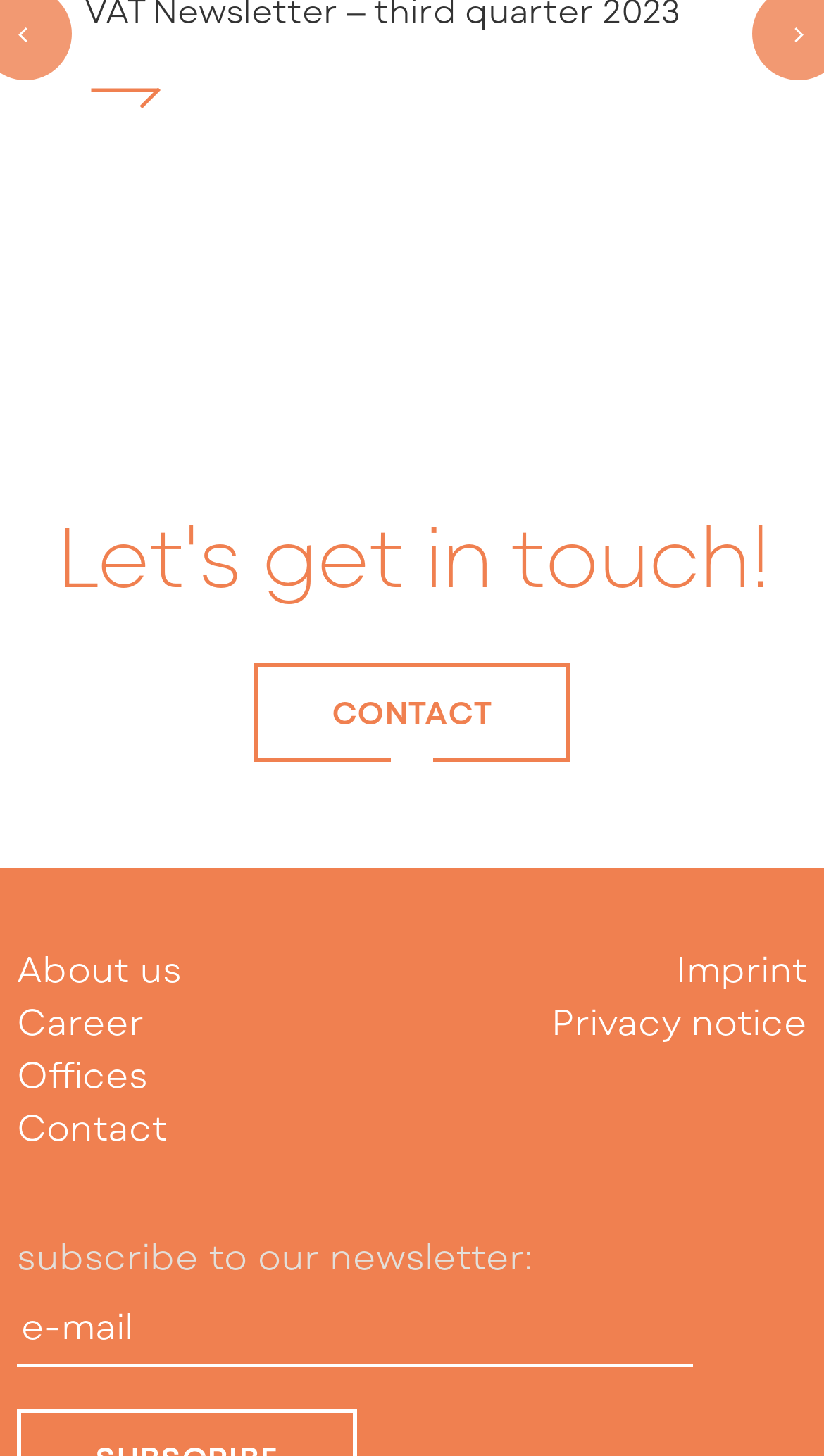Give a succinct answer to this question in a single word or phrase: 
What is the first link in the vertical list?

About us